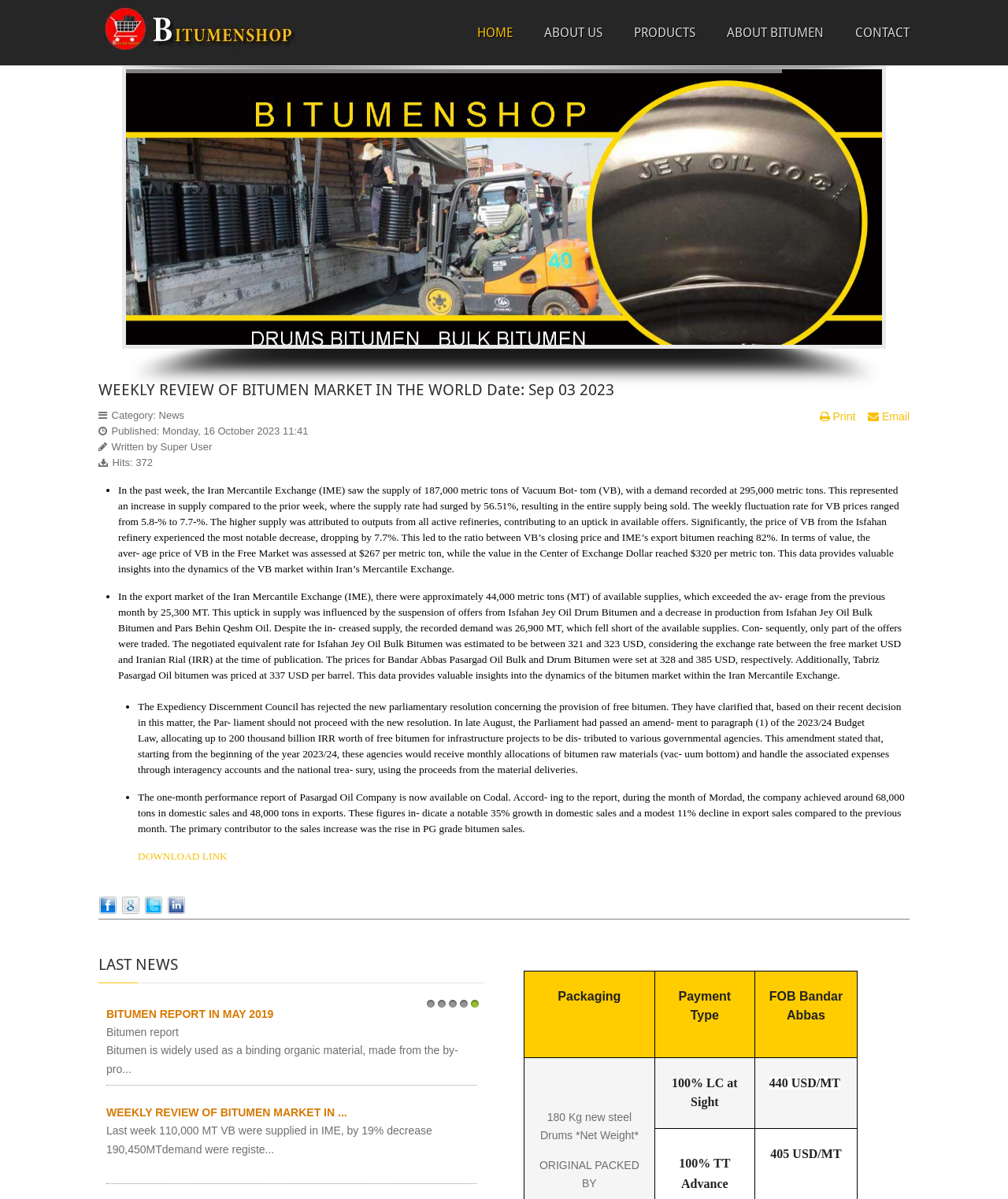What is the name of the oil company mentioned in the article?
Use the information from the image to give a detailed answer to the question.

The name of the oil company mentioned in the article can be found in the paragraph 'The one-month performance report of Pasargad Oil Company is now available on Codal...' which is located in the article.